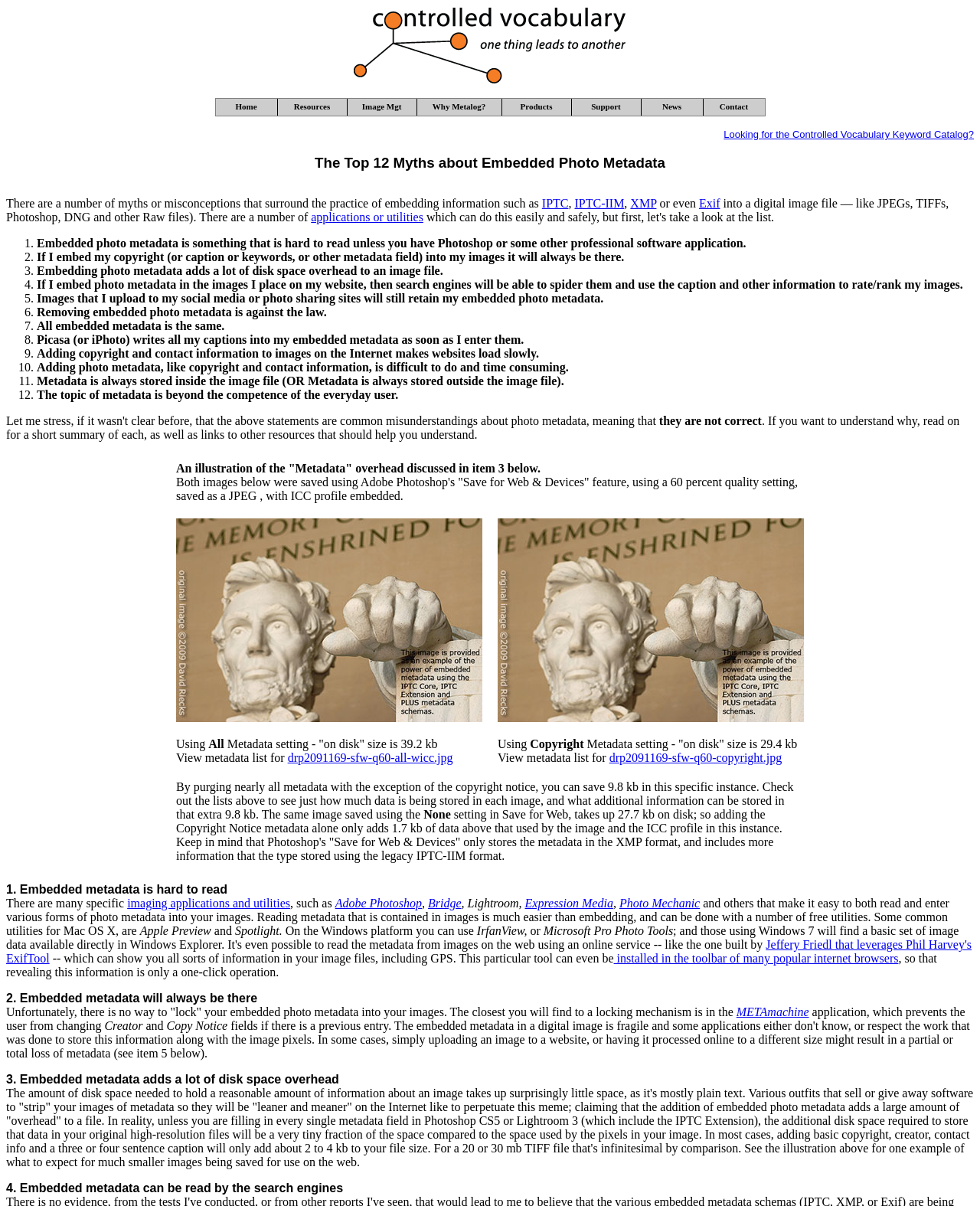Determine the bounding box coordinates for the area that needs to be clicked to fulfill this task: "Check the metadata list for drp2091169-sfw-q60-all-wicc.jpg". The coordinates must be given as four float numbers between 0 and 1, i.e., [left, top, right, bottom].

[0.293, 0.623, 0.462, 0.634]